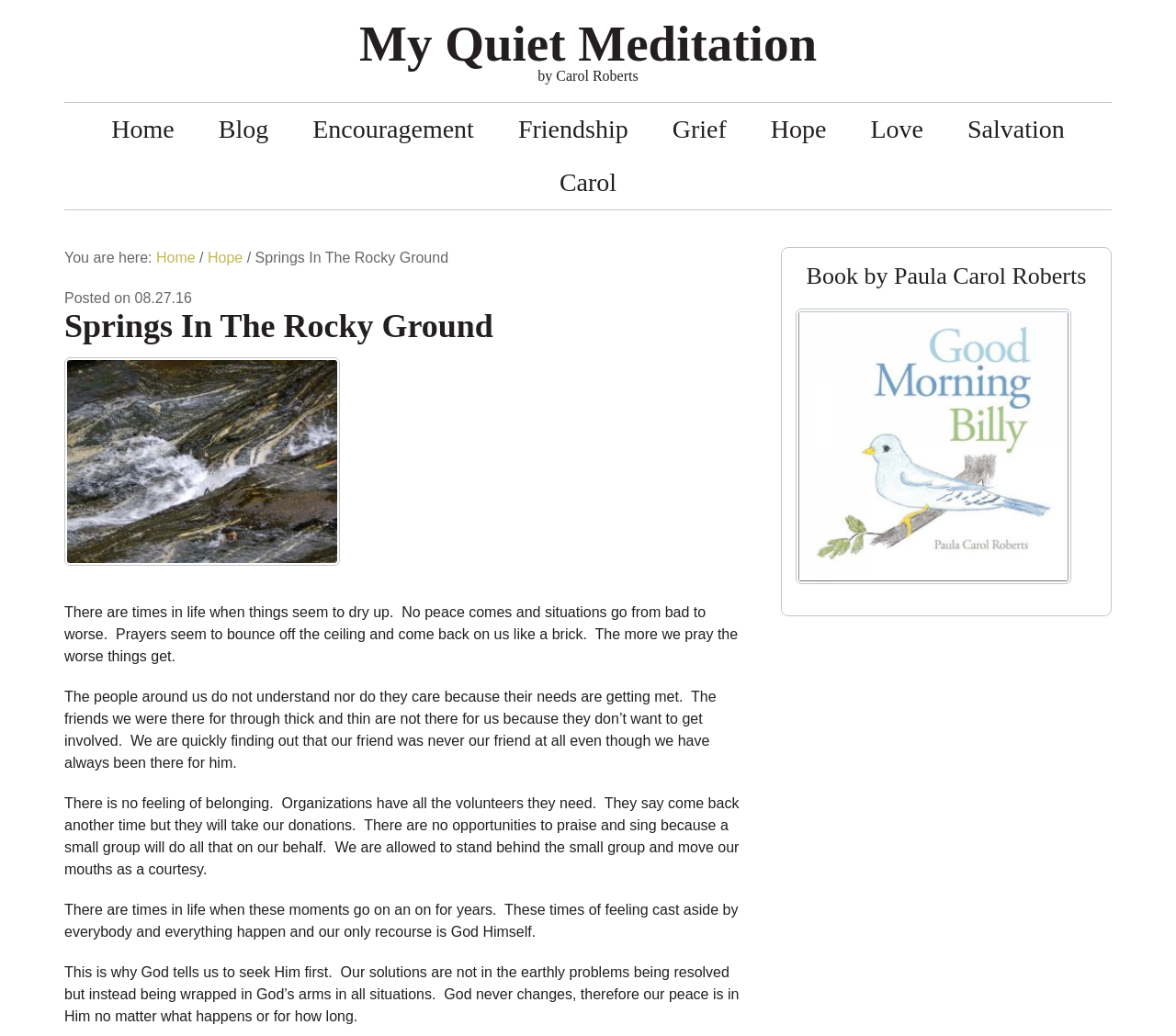Using the elements shown in the image, answer the question comprehensively: Who is the author of this article?

The author of this article is Carol Roberts, which is mentioned in the byline 'by Carol Roberts' at the top of the page.